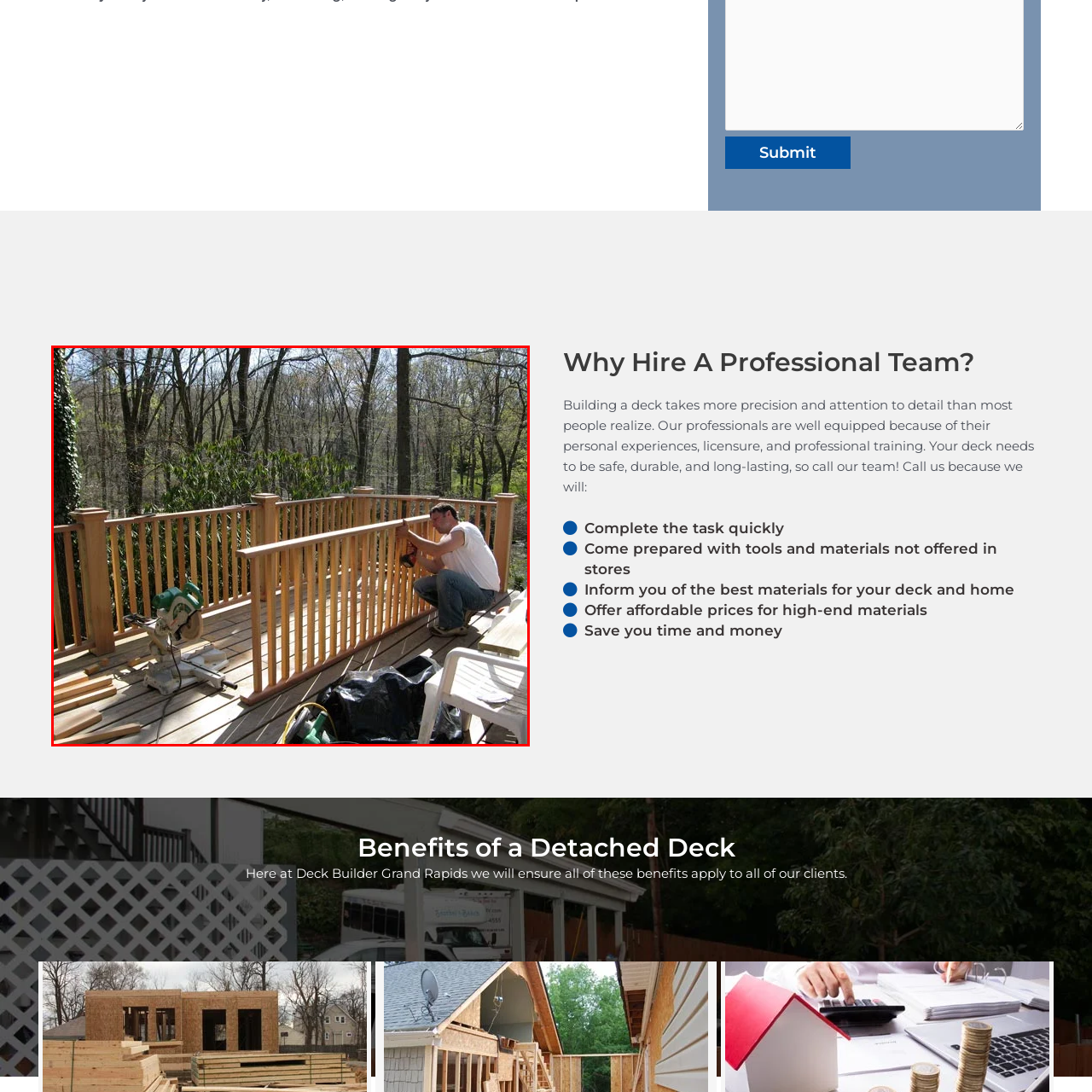Look at the section of the image marked by the red box and offer an in-depth answer to the next question considering the visual cues: What surrounds the deck area?

The image depicts a serene, wooded environment surrounding the deck area, with tall trees and underbrush visible in the background, creating a tranquil outdoor space perfect for relaxation.